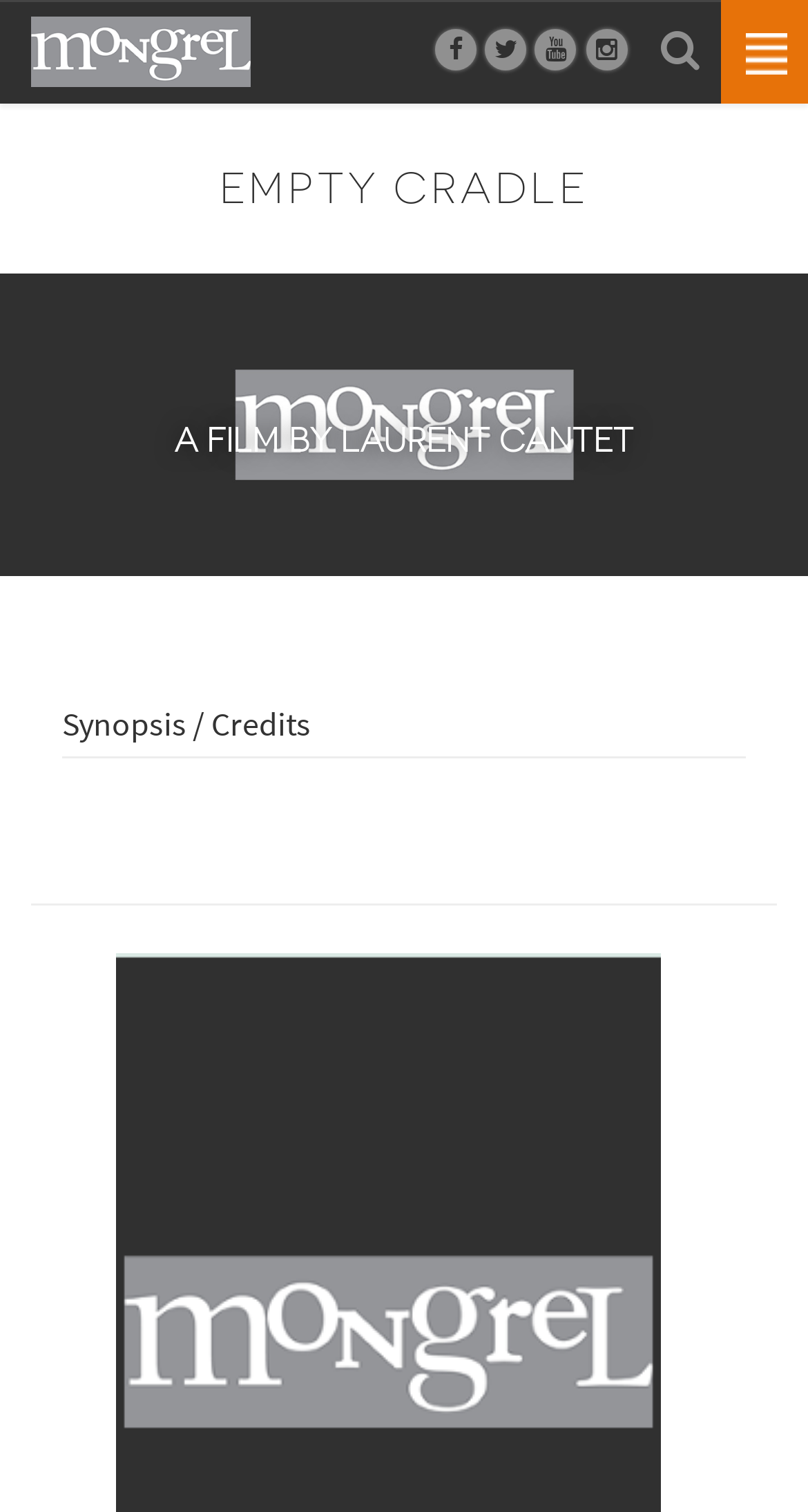Construct a comprehensive description capturing every detail on the webpage.

The webpage is about Mongrel Media, a film production company. At the top, there is a header section with several social media links, including Facebook, Twitter, Instagram, and YouTube, aligned horizontally. On the far right of the header, there is a link to the company's website.

Below the header, there is a prominent section with a large heading that reads "EMPTY CRADLE", which is likely the title of a film. Underneath the heading, there is a large image that takes up most of the width of the page, presumably a poster or promotional image for the film.

Further down, there is a heading that reads "A FILM BY LAURENT CANTET", indicating the director of the film. Below this heading, there is a link to "Synopsis / Credits", which suggests that the webpage provides more information about the film.

There is a horizontal separator line that divides the page, separating the film's information from the bottom section. At the bottom, there is a link to "Empty Cradle", which may be a call-to-action to learn more about the film or to watch it.